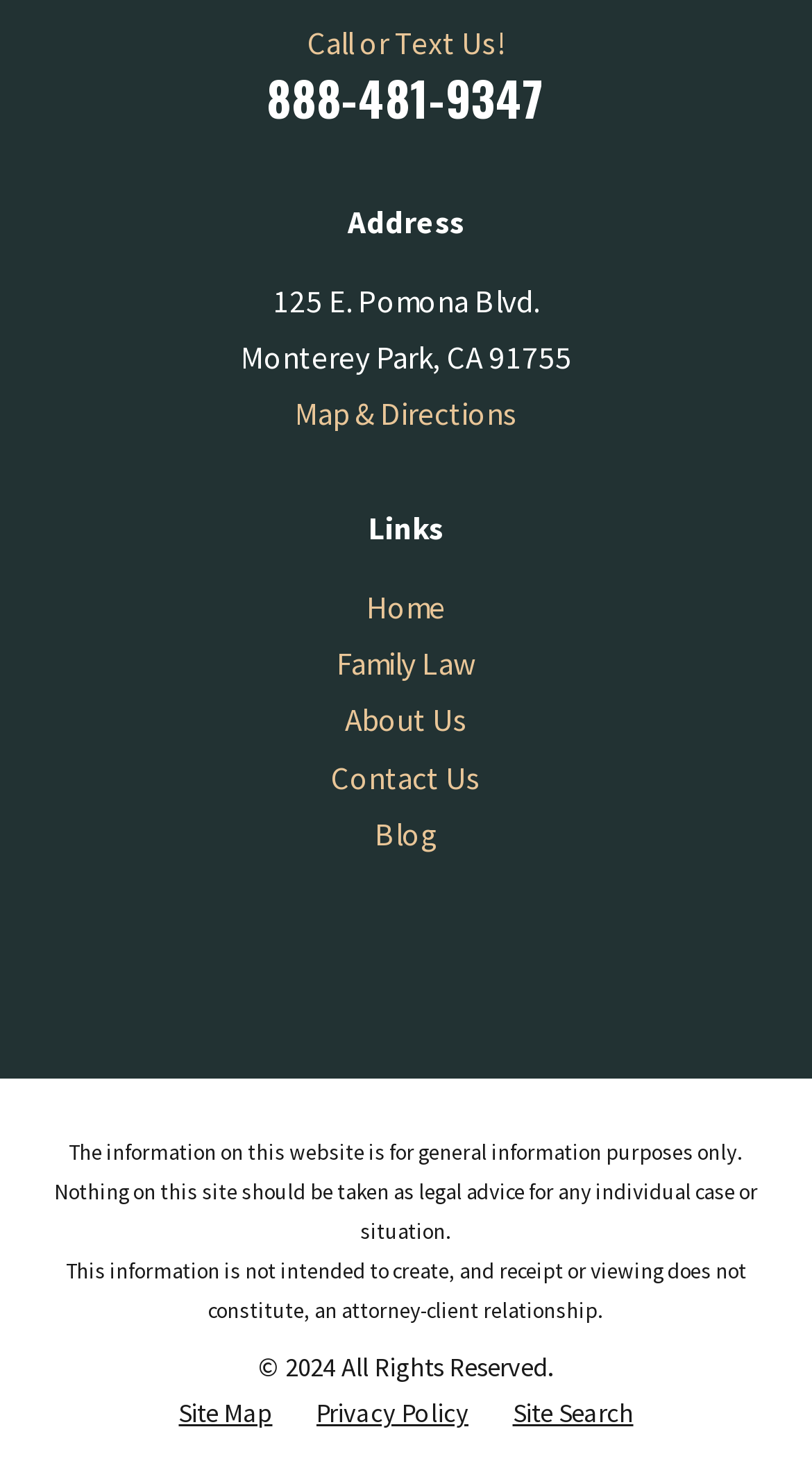Use a single word or phrase to answer the question: 
What is the address of the law firm?

125 E. Pomona Blvd., Monterey Park, CA 91755